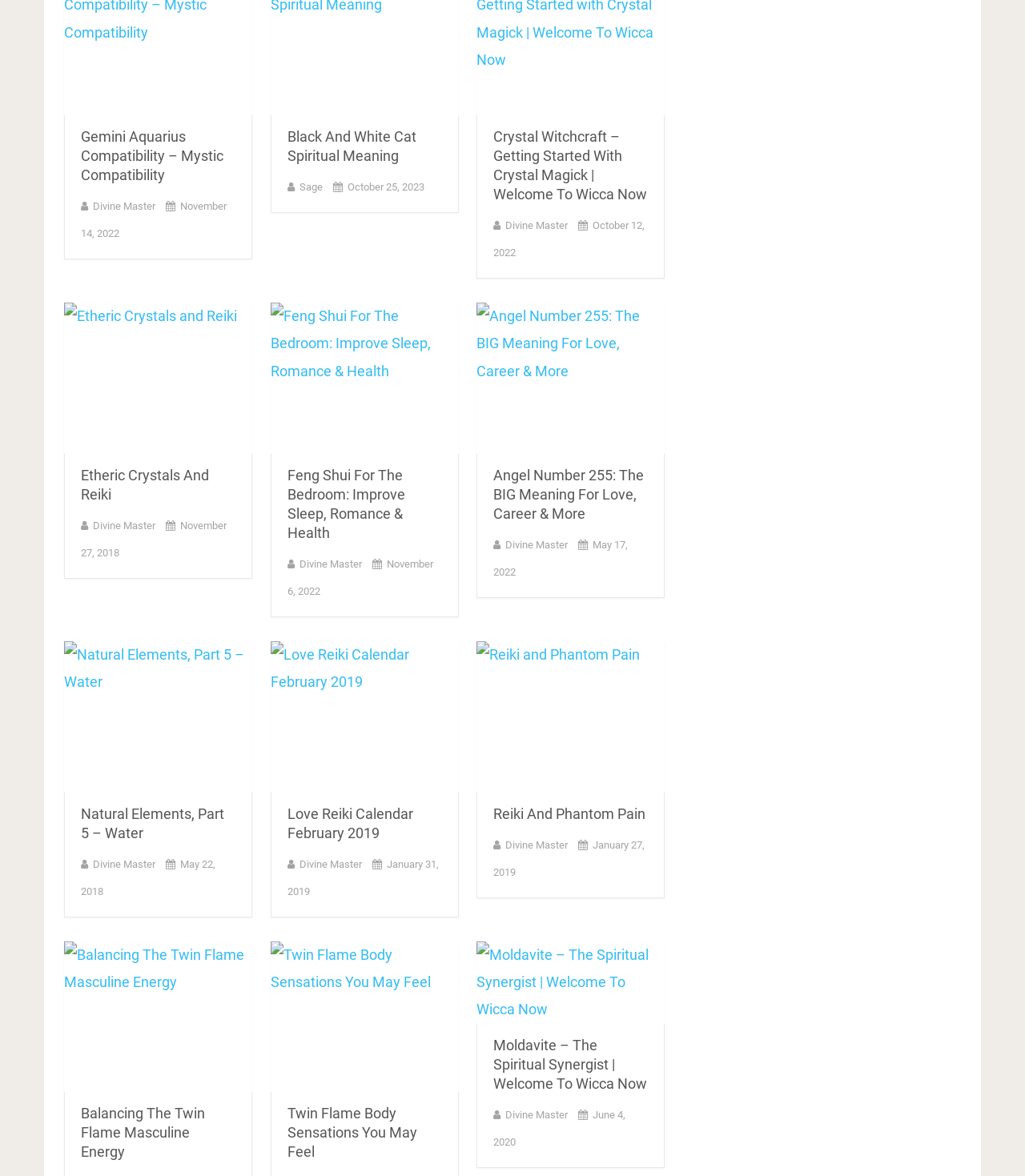What is the title of the article at the bottom of the webpage?
Using the image provided, answer with just one word or phrase.

Moldavite – The Spiritual Synergist | Welcome To Wicca Now